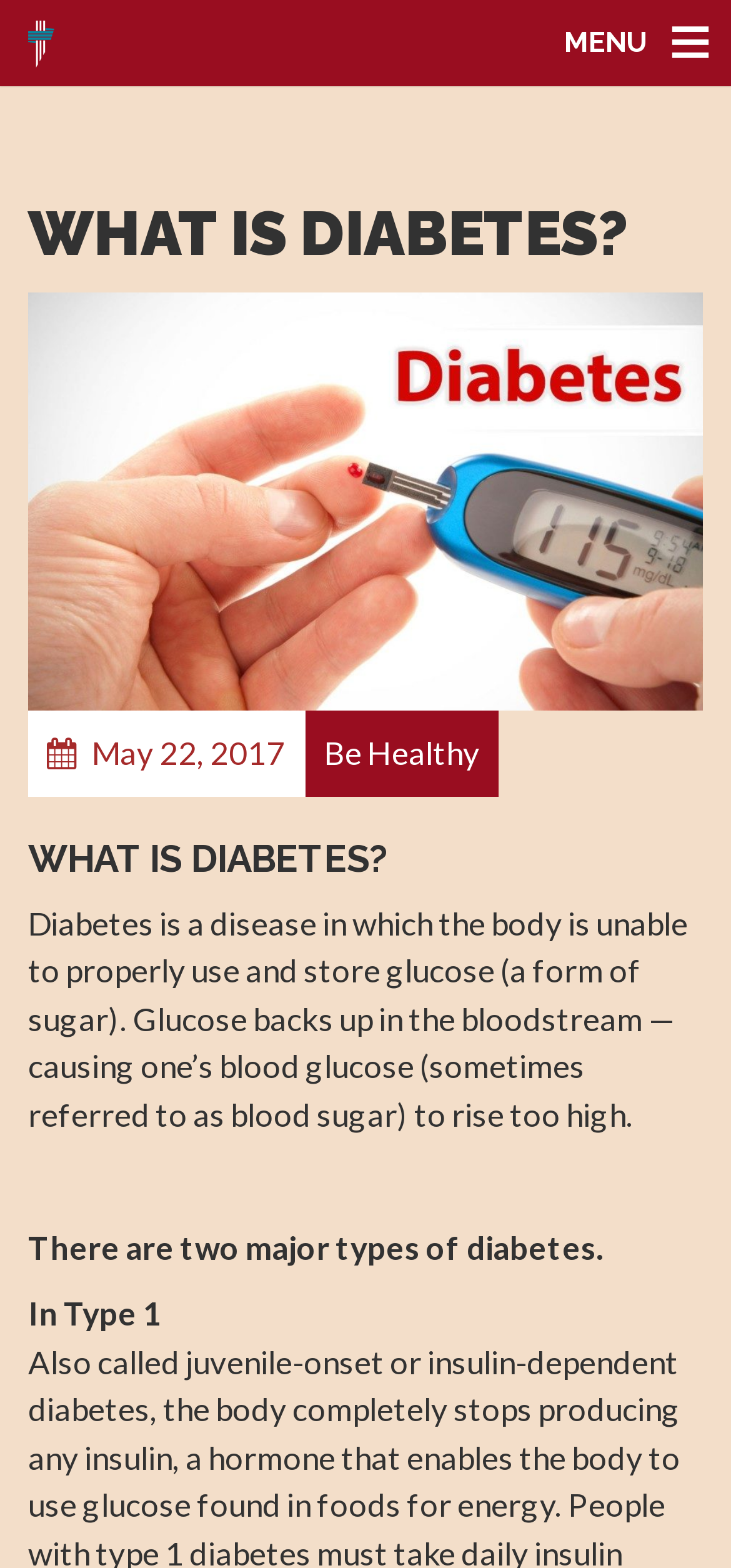Determine the bounding box for the UI element described here: "Be Healthy".

[0.415, 0.468, 0.682, 0.493]